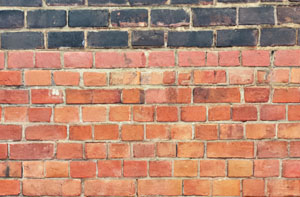What is the result of environmental factors on bricks?
Please describe in detail the information shown in the image to answer the question.

The image highlights the natural aging and discoloration that bricks often experience due to environmental factors like pollution and weather exposure, which can alter the appearance of the bricks over time.